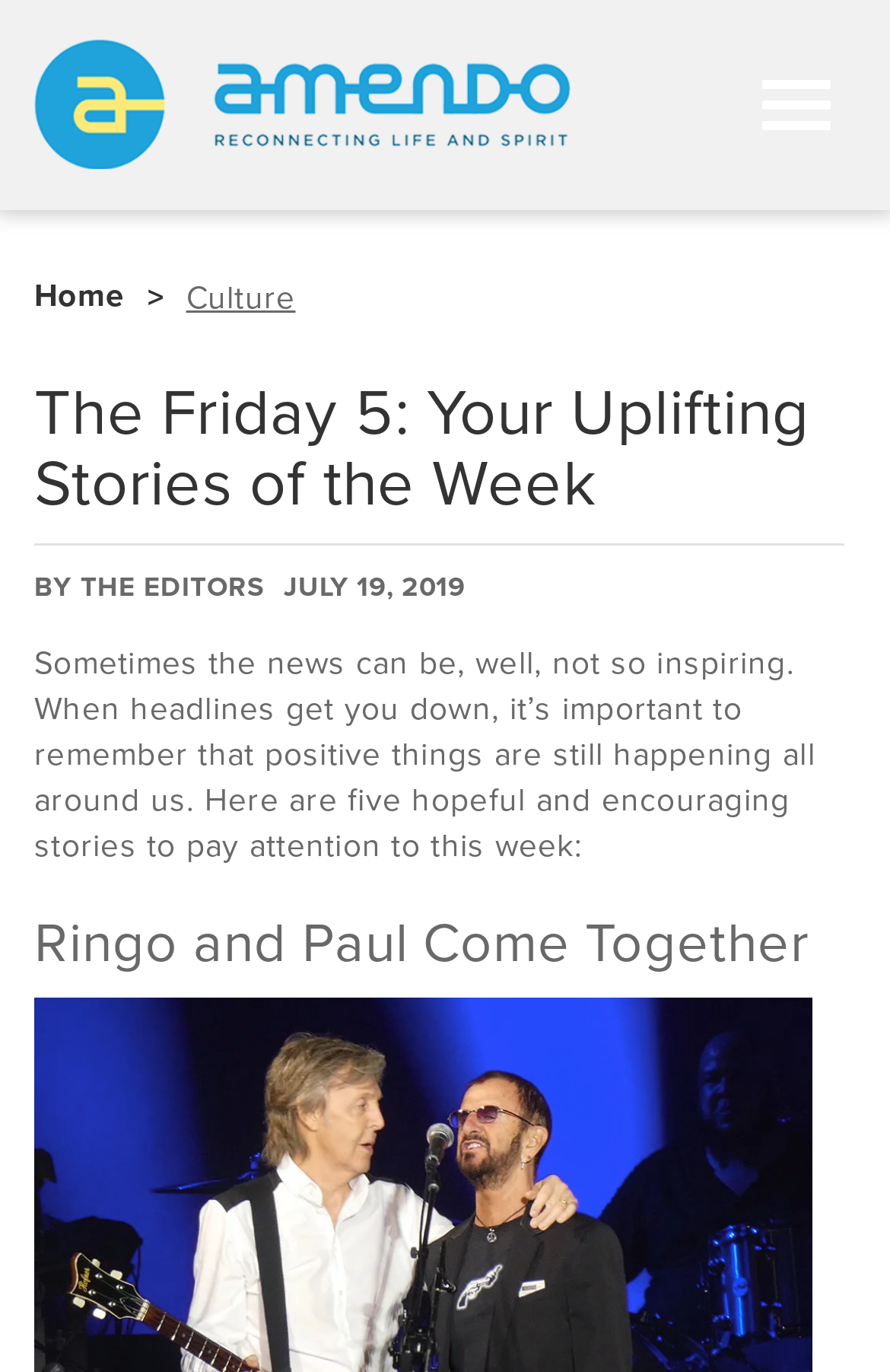Detail the various sections and features present on the webpage.

The webpage is an article page from Amendo, a website focused on reconnecting life and spirit. At the top left corner, there is a link to the website's homepage, followed by a link to the "Culture" section. Below these links, the title of the article "The Friday 5: Your Uplifting Stories of the Week" is prominently displayed. 

To the right of the title, there is a byline indicating that the article is written by "THE EDITORS", along with the publication date "JULY 19, 2019". 

The main content of the article starts with a brief introduction, which explains that the news can be discouraging at times, but it's essential to focus on the positive aspects of life. This introduction is followed by a series of uplifting stories, with the first one titled "Ringo and Paul Come Together". 

At the top right corner, there is a button to toggle navigation, allowing users to access the website's menu.